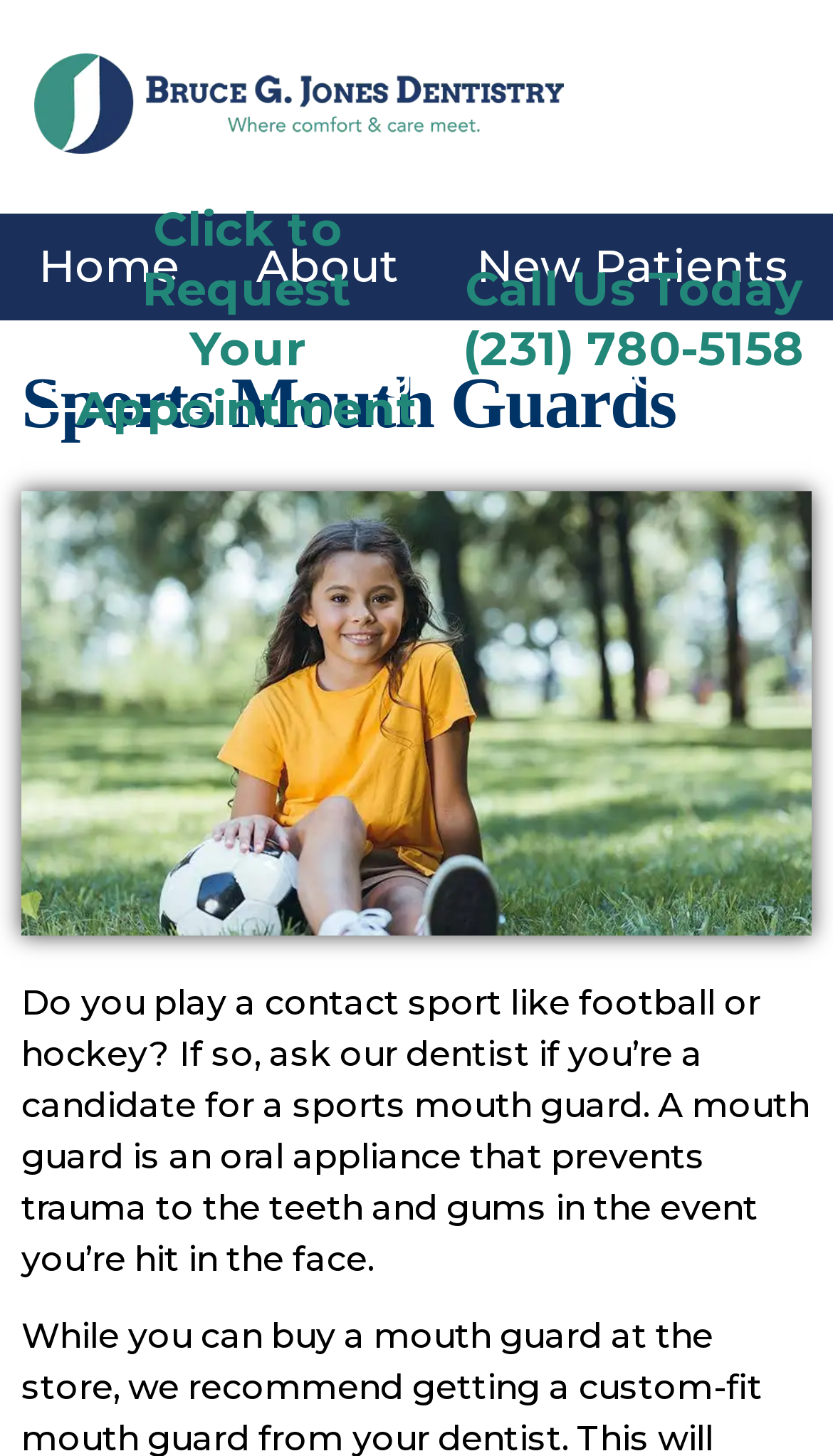What is the purpose of a sports mouth guard?
Refer to the image and give a detailed answer to the query.

I found the answer by reading the StaticText element that describes the purpose of a sports mouth guard, which is located below the heading 'Sports Mouth Guards'.